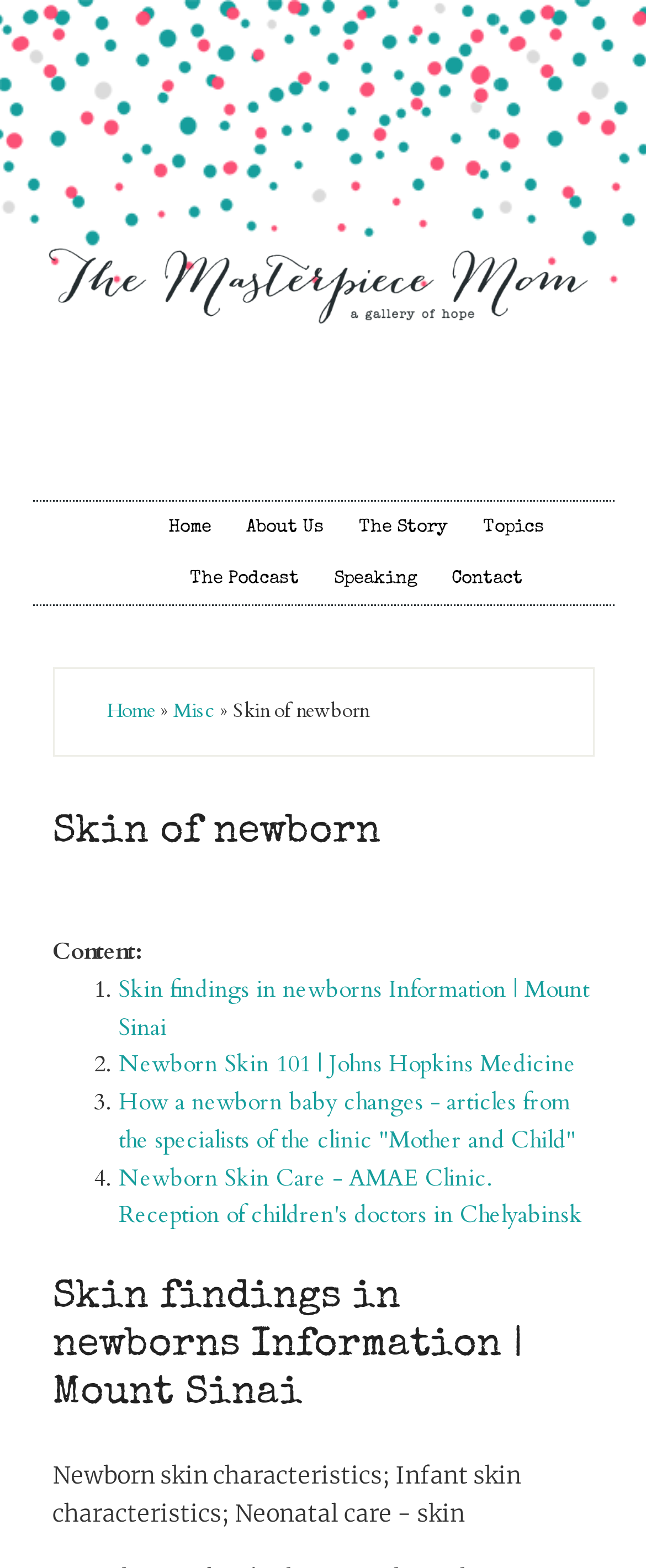Kindly respond to the following question with a single word or a brief phrase: 
How many links are provided under 'Content:'?

4